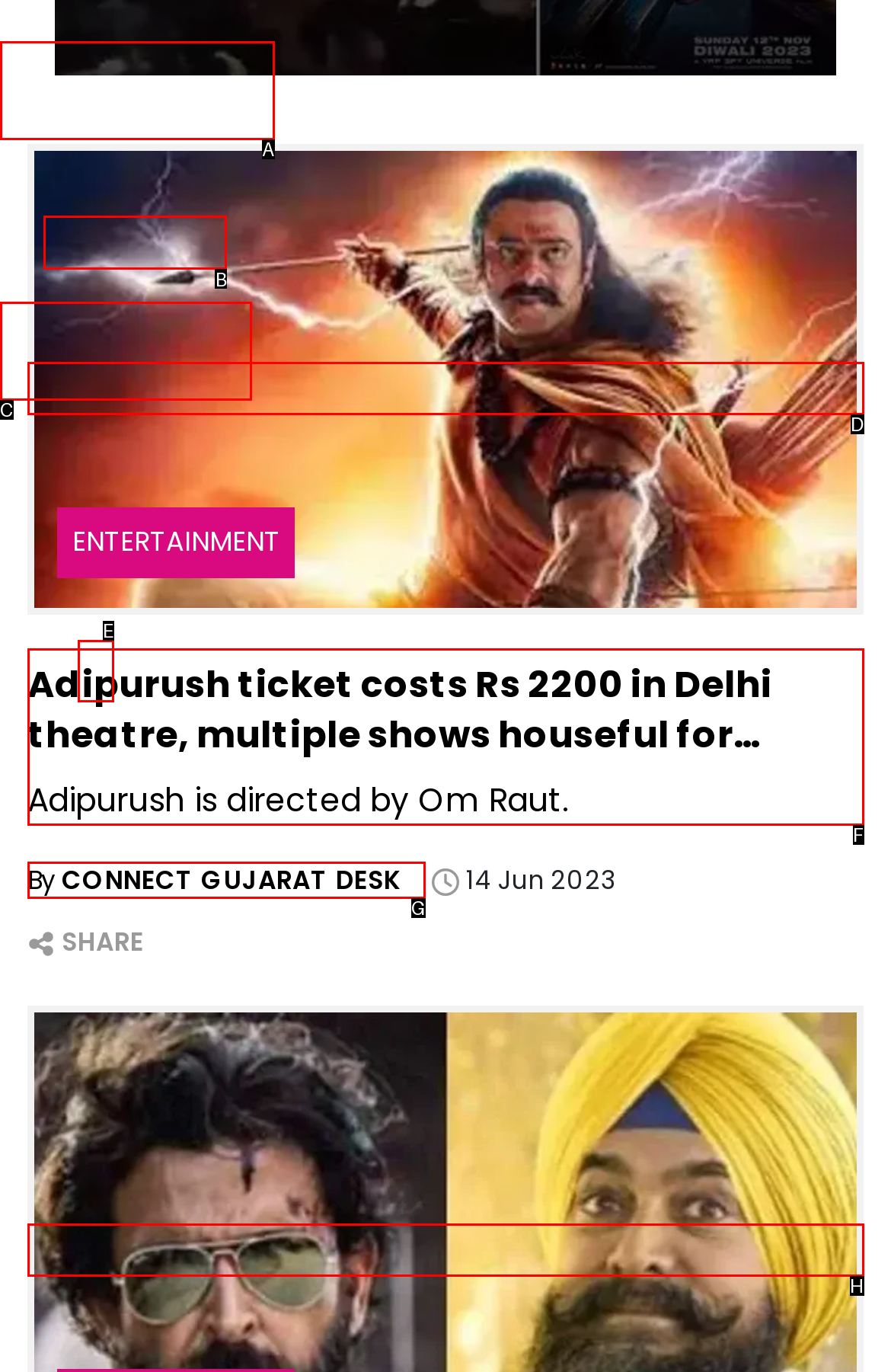Select the letter that corresponds to the UI element described as: 27 July 202127 July 2021
Answer by providing the letter from the given choices.

None